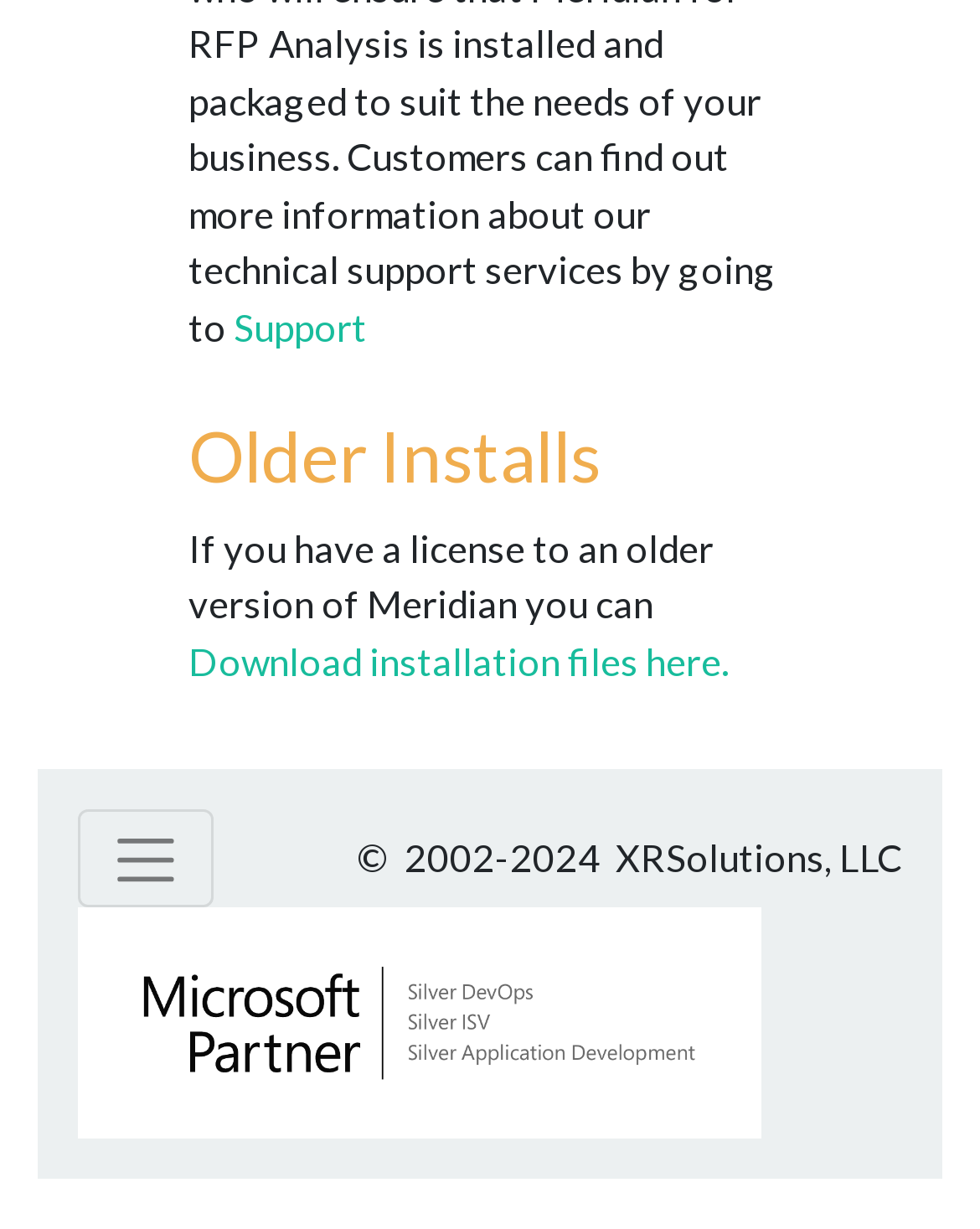Please find the bounding box for the UI component described as follows: "Download installation files here.".

[0.192, 0.519, 0.744, 0.556]